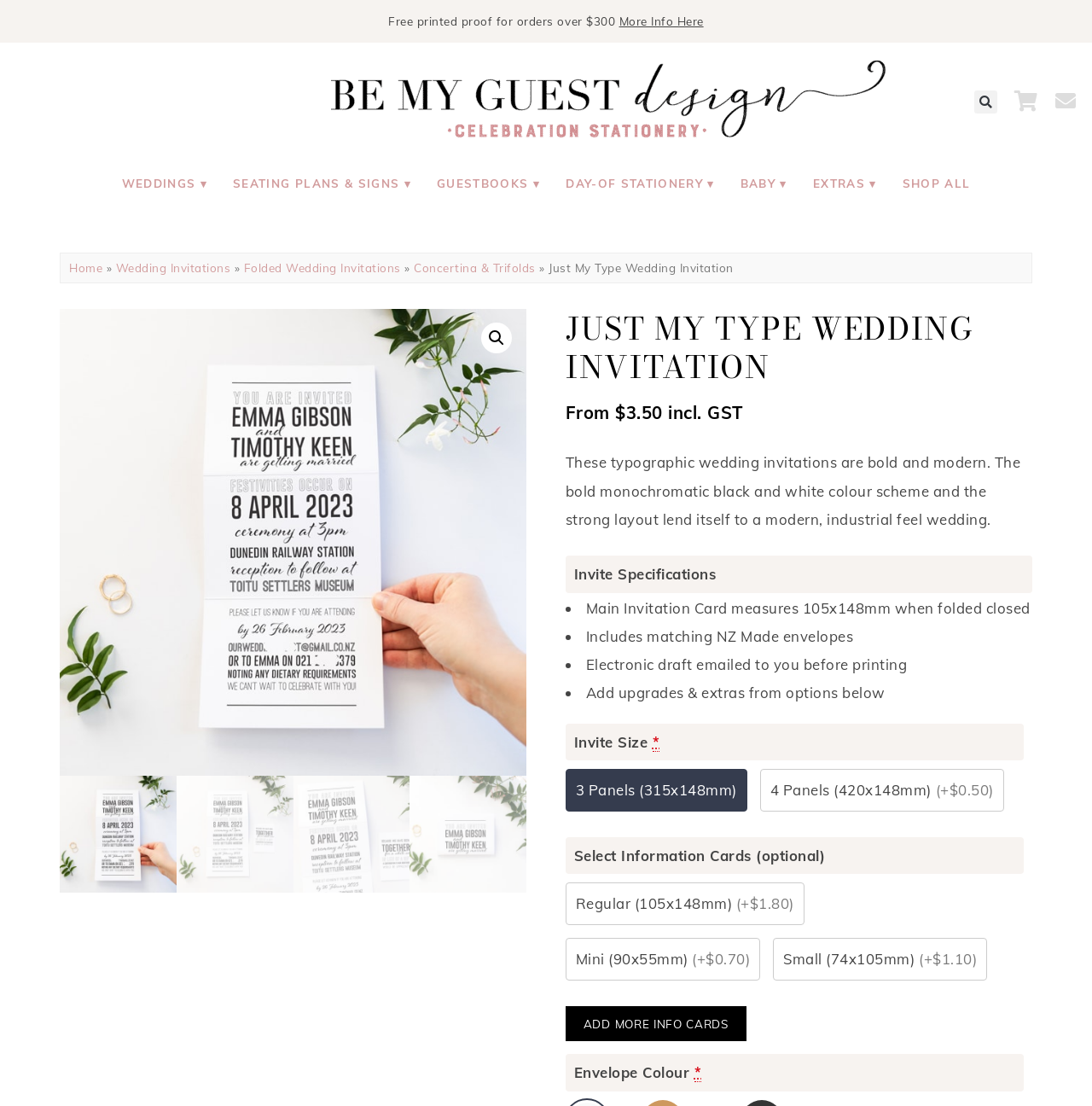Look at the image and write a detailed answer to the question: 
What is the price of the main invitation card?

I found this information by looking at the StaticText element 'From $3.50' which is located below the heading 'JUST MY TYPE WEDDING INVITATION', indicating that the price of the main invitation card starts from $3.50.